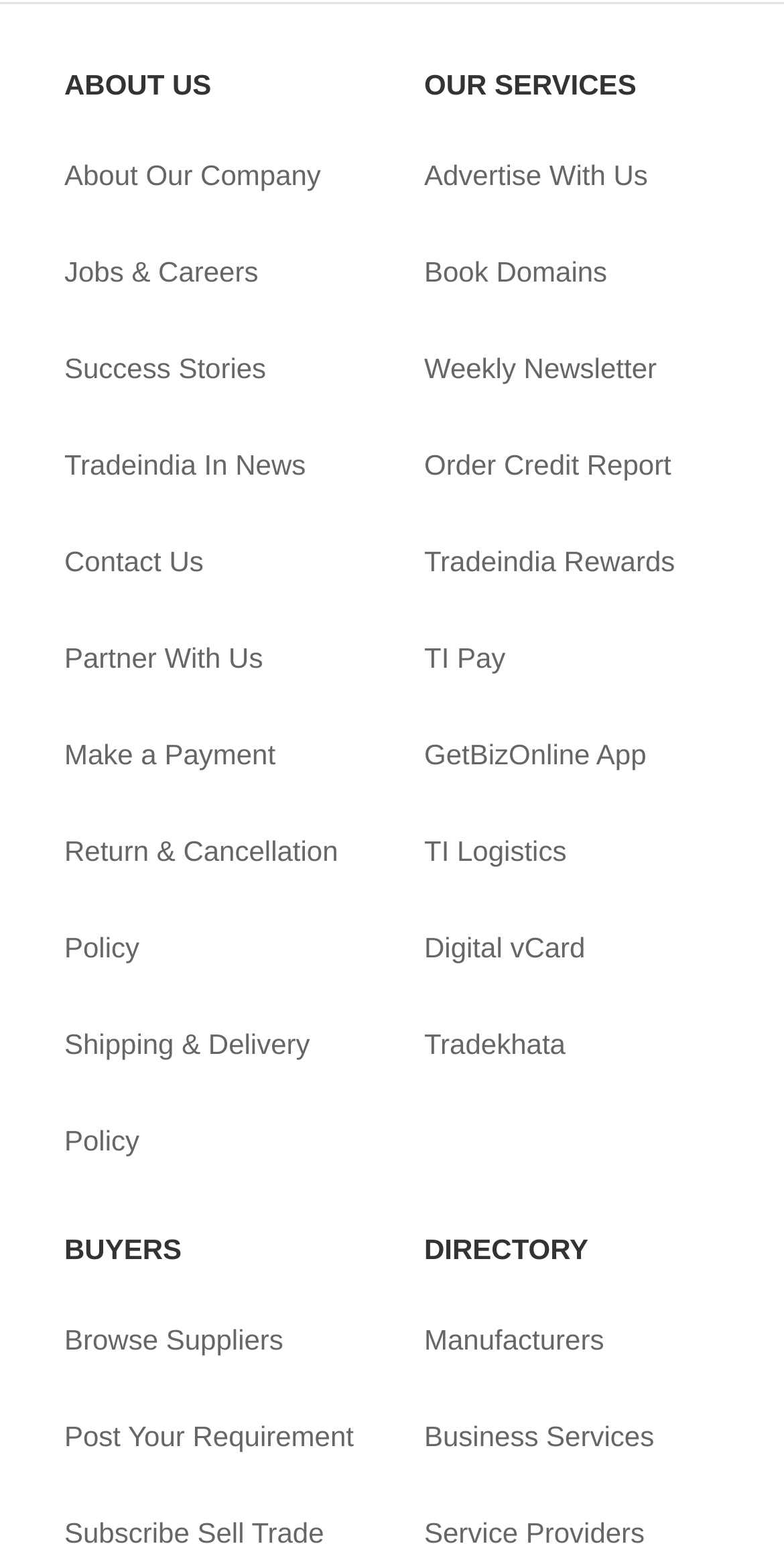Please locate the bounding box coordinates of the element that should be clicked to complete the given instruction: "Browse suppliers".

[0.082, 0.837, 0.361, 0.899]